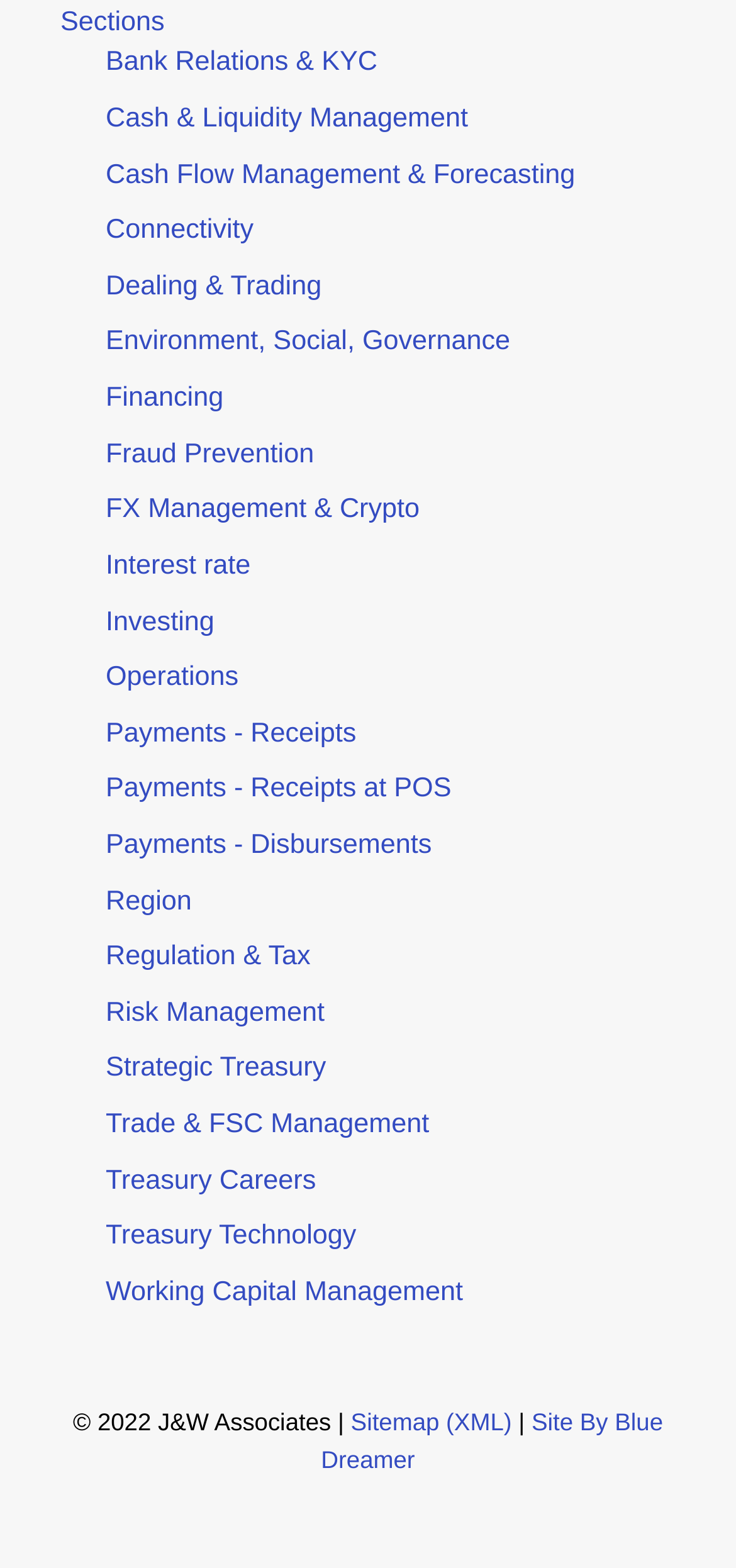What is the first link on the webpage?
Using the image, give a concise answer in the form of a single word or short phrase.

Sections